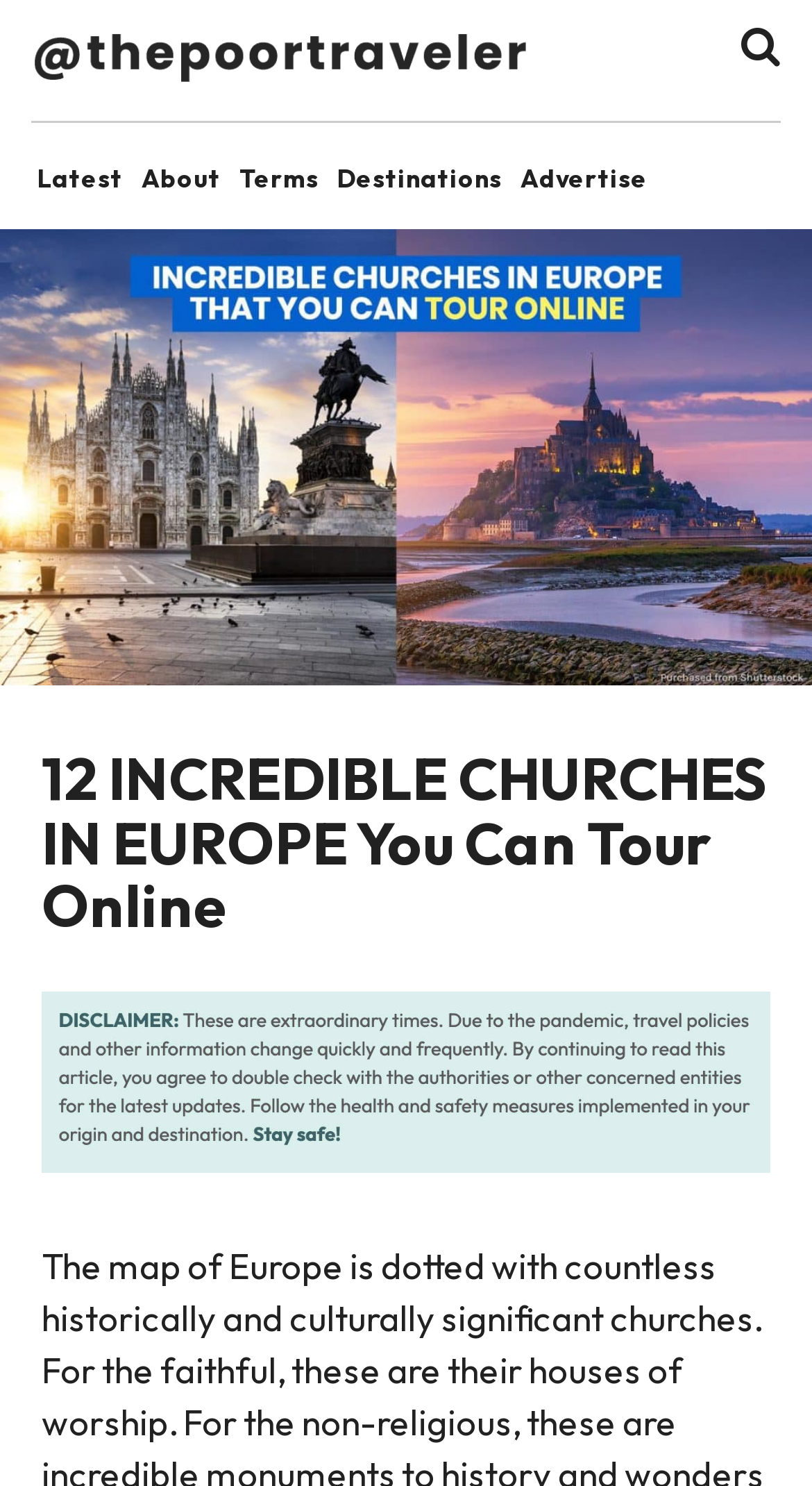Identify the bounding box for the UI element described as: "Latest". The coordinates should be four float numbers between 0 and 1, i.e., [left, top, right, bottom].

[0.038, 0.096, 0.159, 0.144]